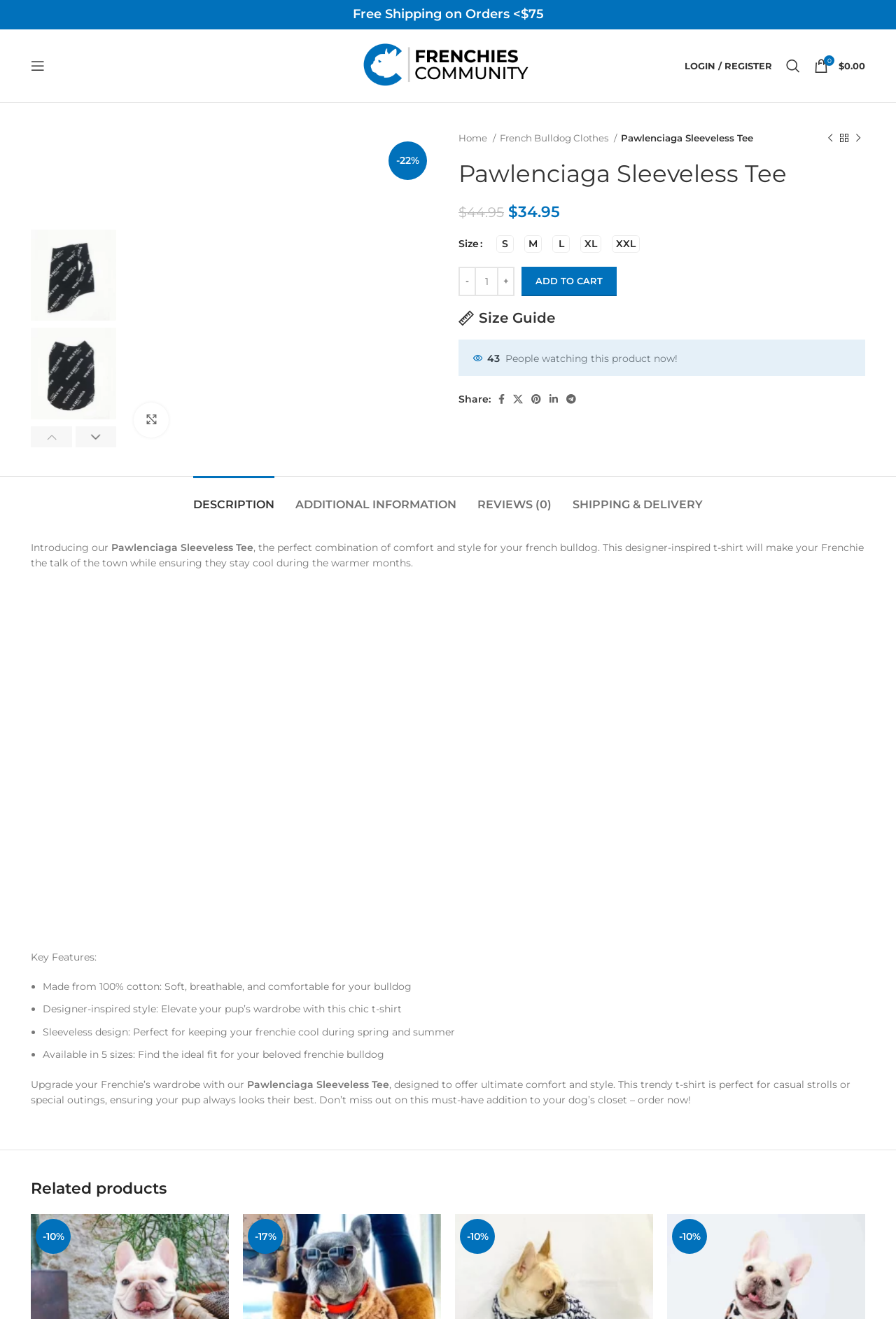What is the discount percentage on the original price of the Pawlenciaga Sleeveless Tee?
Please analyze the image and answer the question with as much detail as possible.

The discount percentage on the original price of the Pawlenciaga Sleeveless Tee can be calculated by comparing the original price and the current price. The original price is $44.95, and the current price is $34.95, which means the discount is $10. The discount percentage is then calculated as ($10 / $44.95) * 100% = 22%.